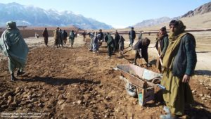What is the environment like in the background?
From the details in the image, answer the question comprehensively.

The image depicts a majestic mountainous background with a clear blue sky, which creates a picturesque yet challenging environment for the community members to work in.